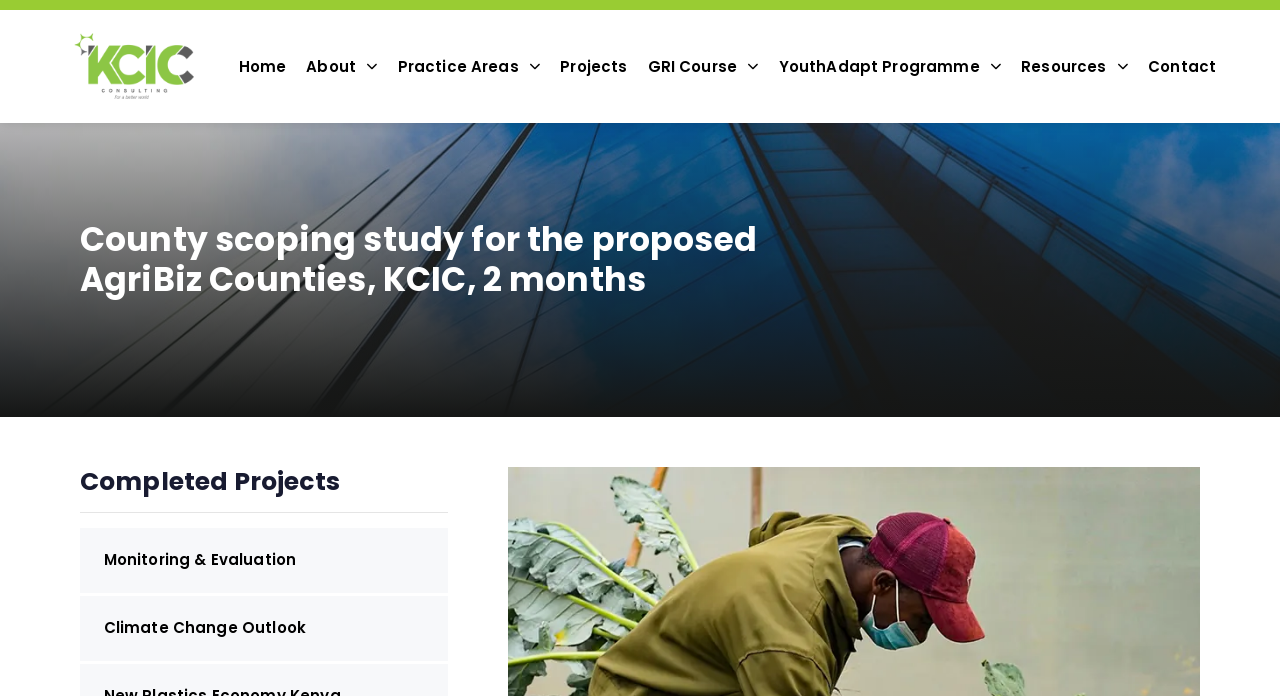How many links are there under the 'Completed Projects' section?
Please interpret the details in the image and answer the question thoroughly.

The 'Completed Projects' section can be found in the main content area of the webpage, and there are two links under this section, which are 'Monitoring & Evaluation' and 'Climate Change Outlook'.